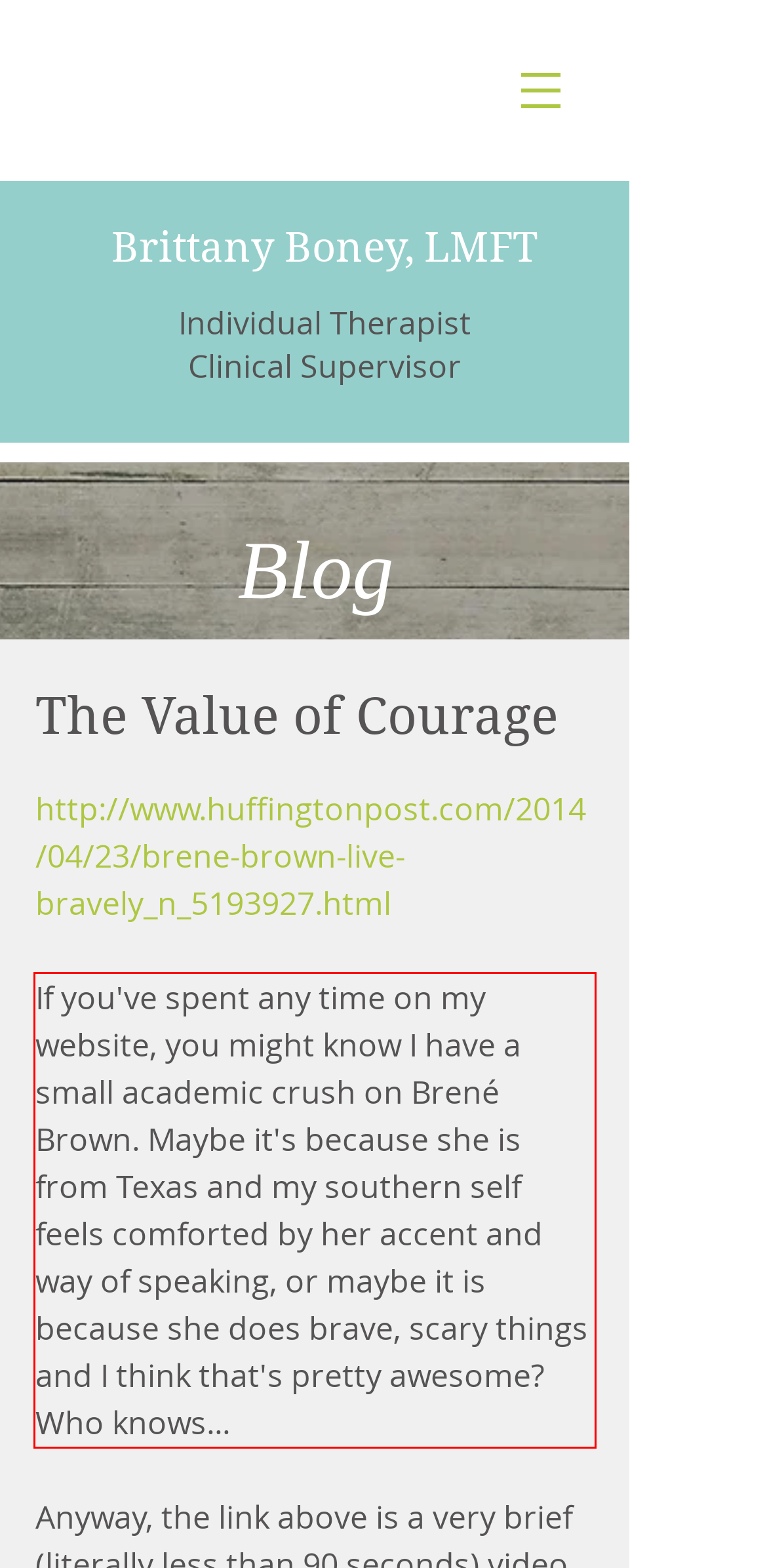Review the screenshot of the webpage and recognize the text inside the red rectangle bounding box. Provide the extracted text content.

If you've spent any time on my website, you might know I have a small academic crush on Brené Brown. Maybe it's because she is from Texas and my southern self feels comforted by her accent and way of speaking, or maybe it is because she does brave, scary things and I think that's pretty awesome? Who knows...